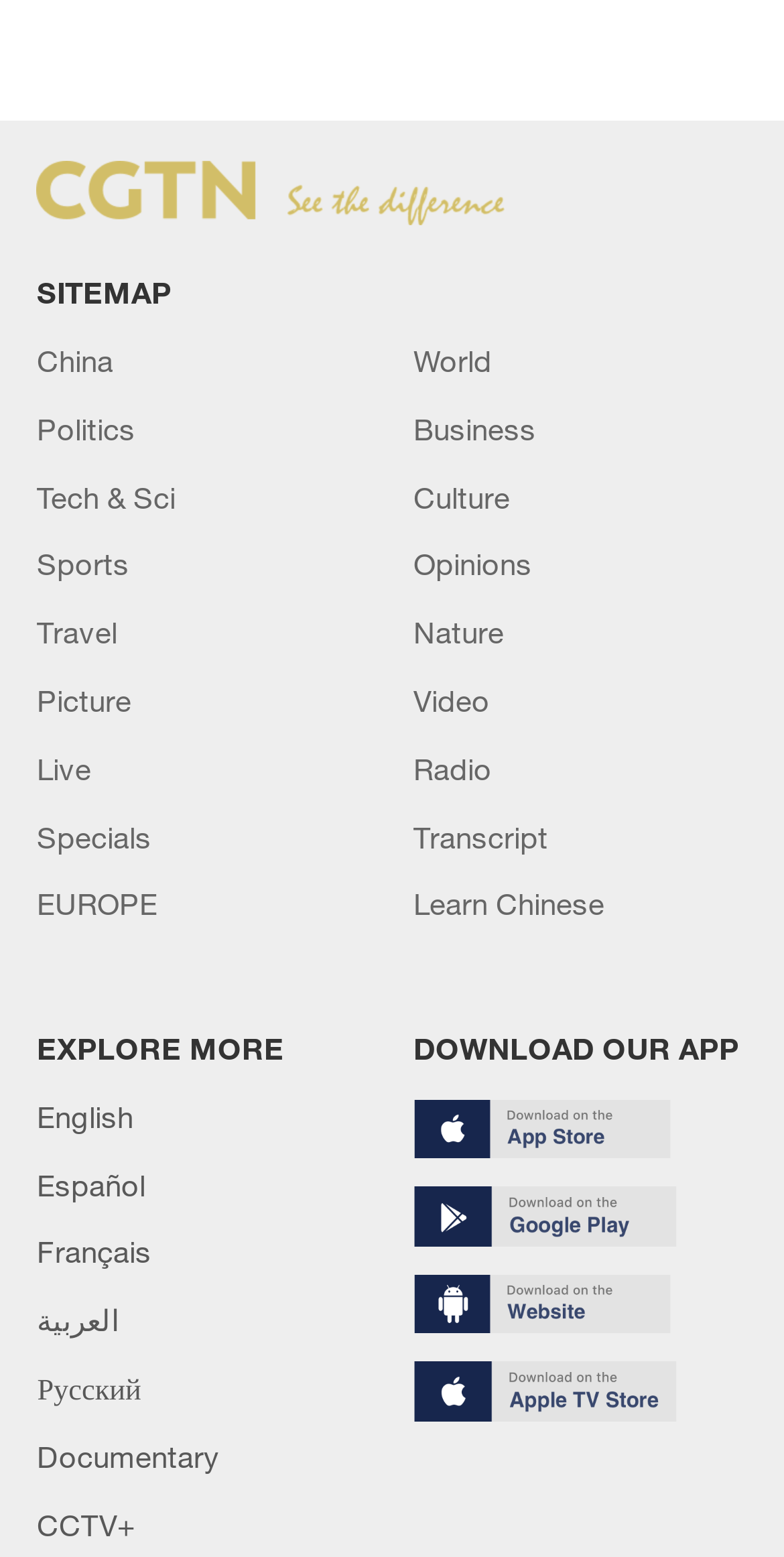Identify the bounding box coordinates for the element that needs to be clicked to fulfill this instruction: "Change the language to Español". Provide the coordinates in the format of four float numbers between 0 and 1: [left, top, right, bottom].

[0.047, 0.749, 0.186, 0.772]